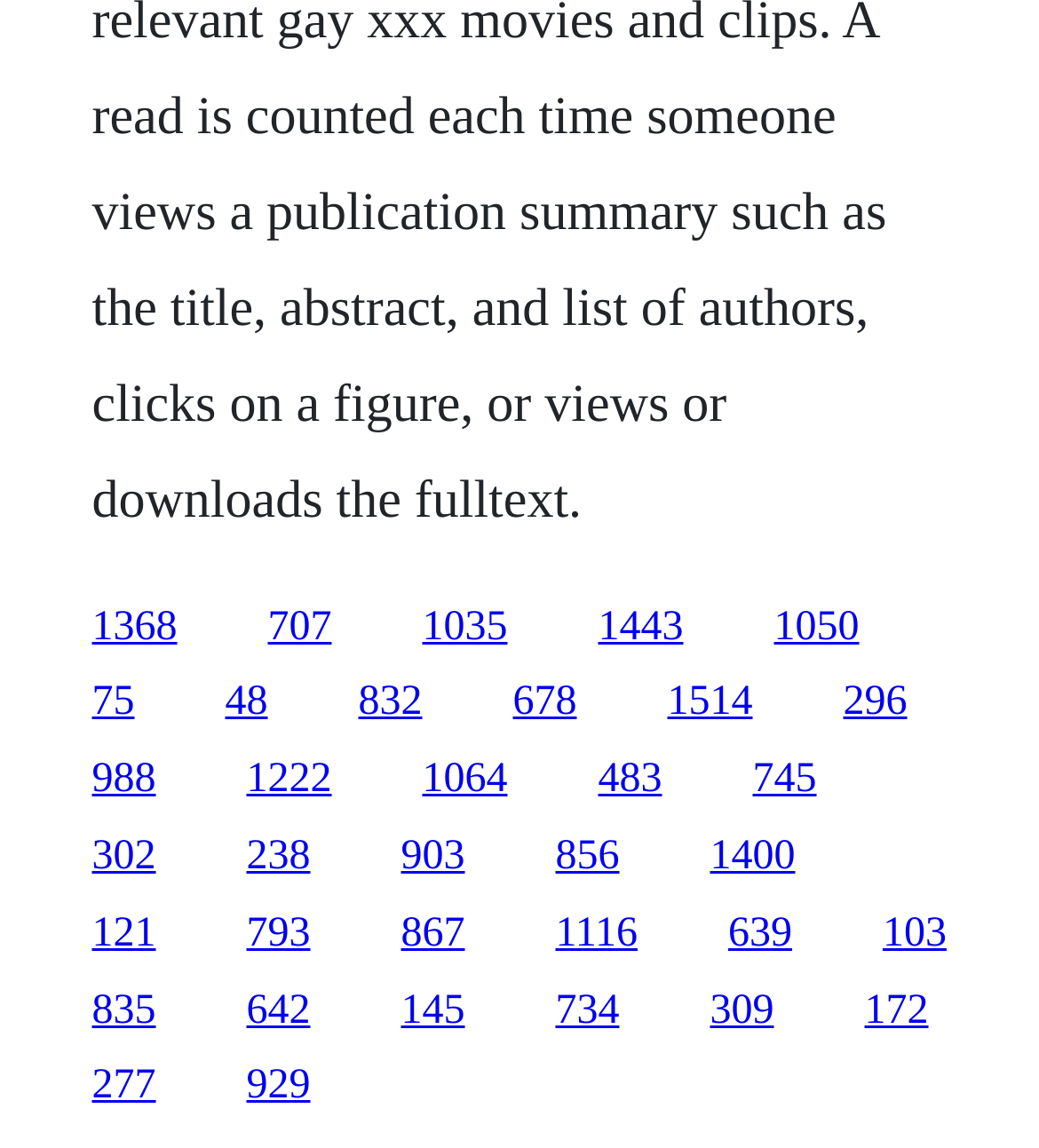Please identify the bounding box coordinates of the clickable area that will allow you to execute the instruction: "access the second link from the bottom".

[0.237, 0.927, 0.299, 0.966]